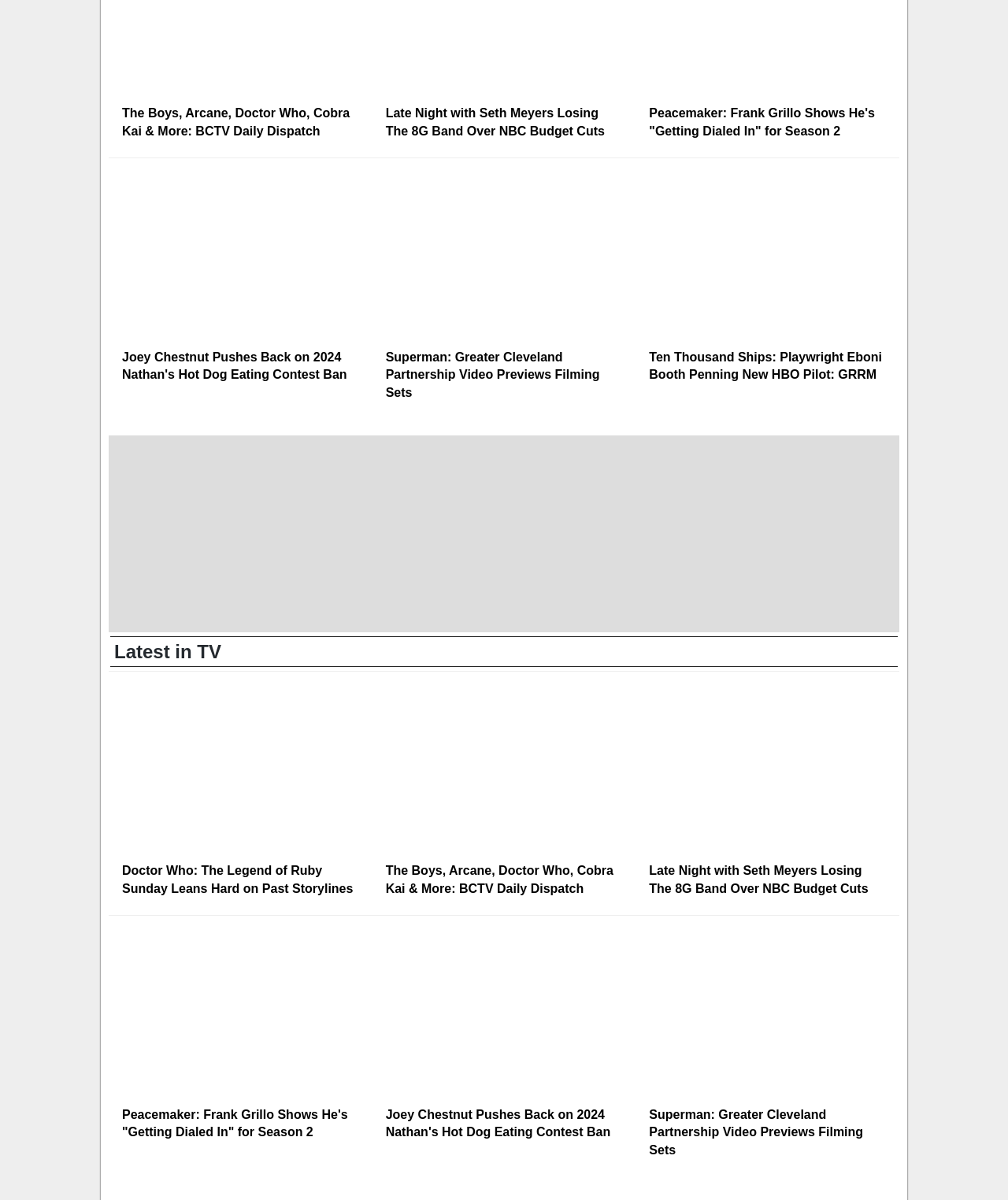Locate the bounding box coordinates of the item that should be clicked to fulfill the instruction: "Learn more about Peacemaker".

[0.642, 0.142, 0.88, 0.289]